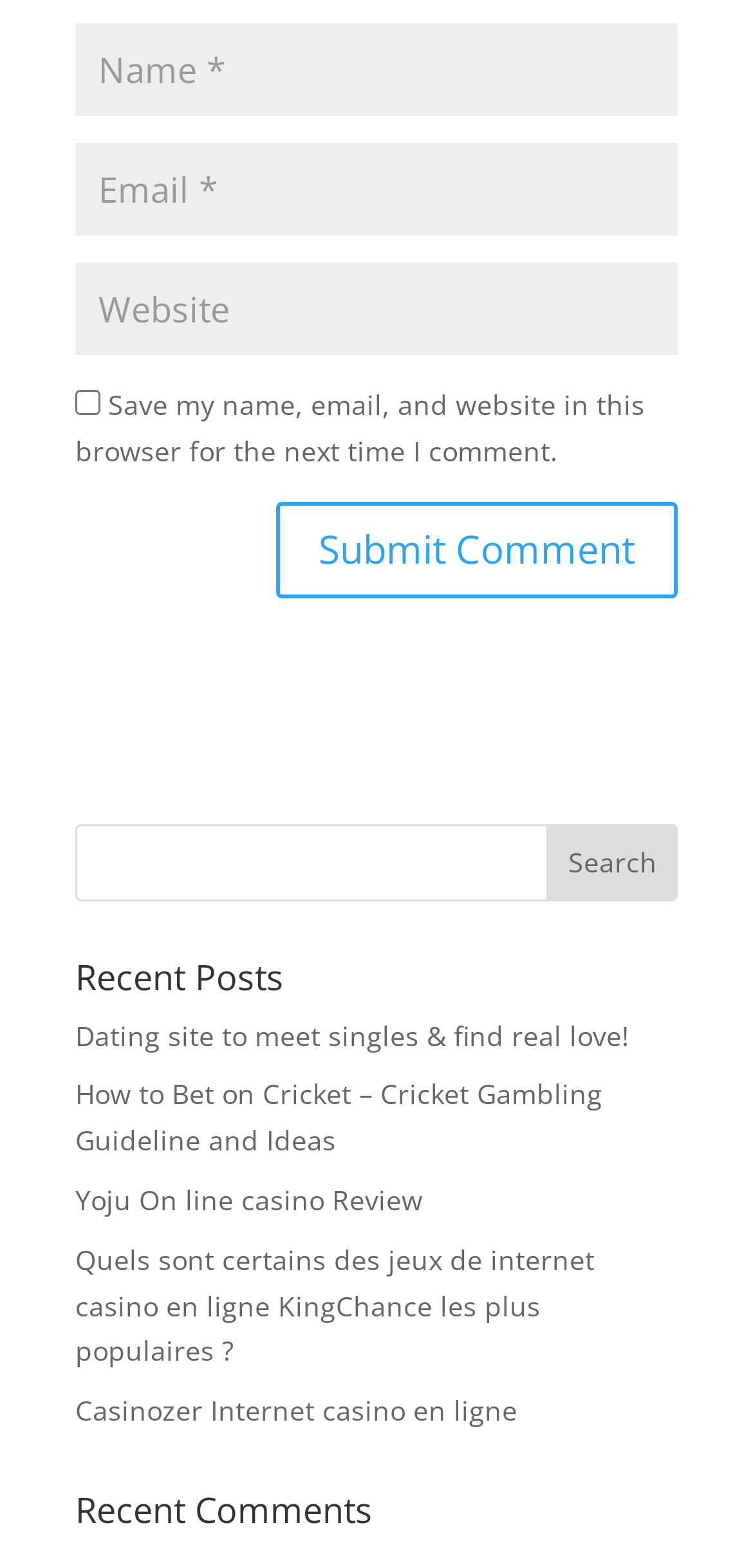Identify the bounding box coordinates of the area that should be clicked in order to complete the given instruction: "Visit Jo Abbess's homepage". The bounding box coordinates should be four float numbers between 0 and 1, i.e., [left, top, right, bottom].

None